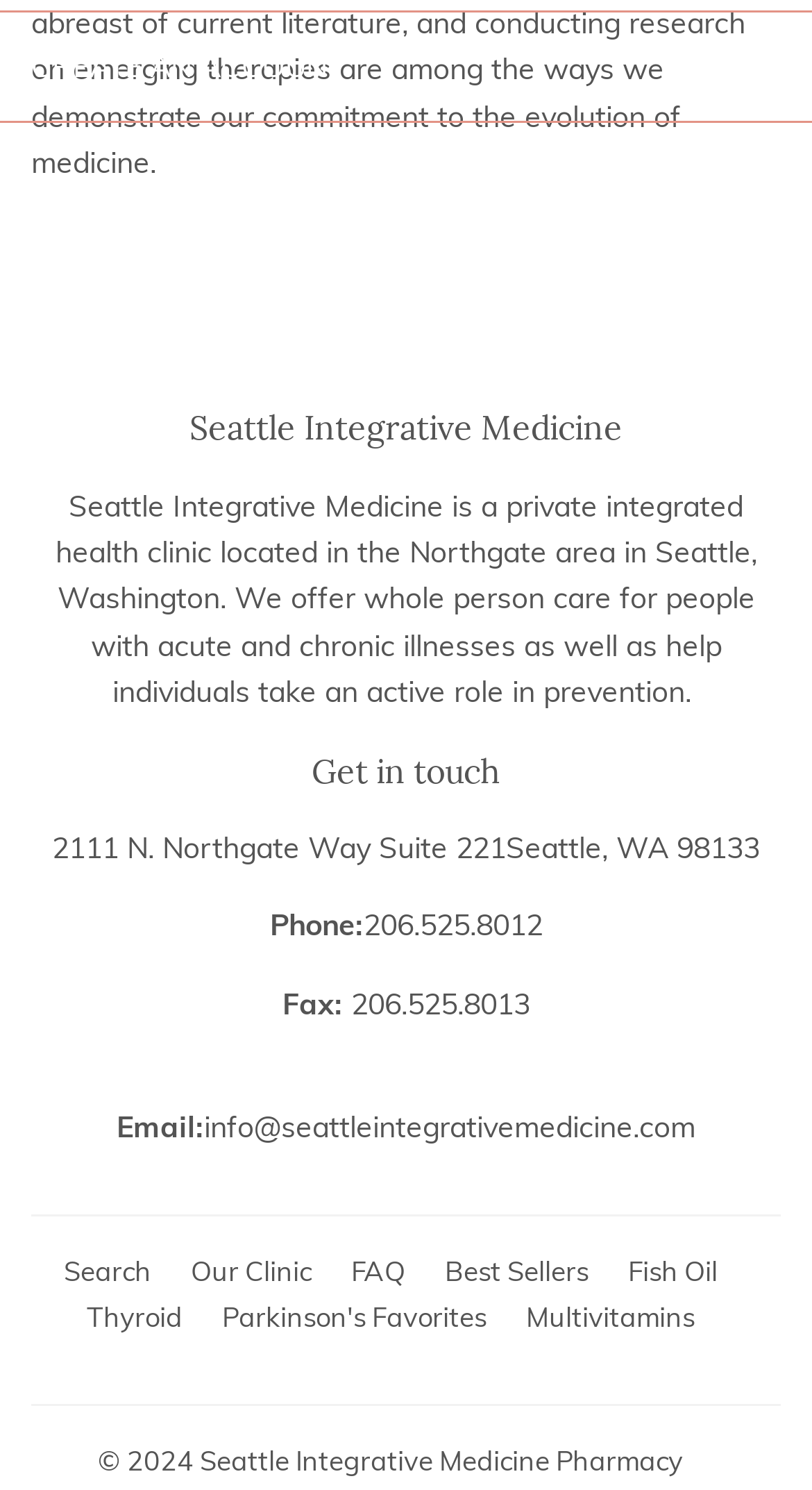Locate the bounding box coordinates of the region to be clicked to comply with the following instruction: "Search for something". The coordinates must be four float numbers between 0 and 1, in the form [left, top, right, bottom].

[0.078, 0.841, 0.186, 0.864]